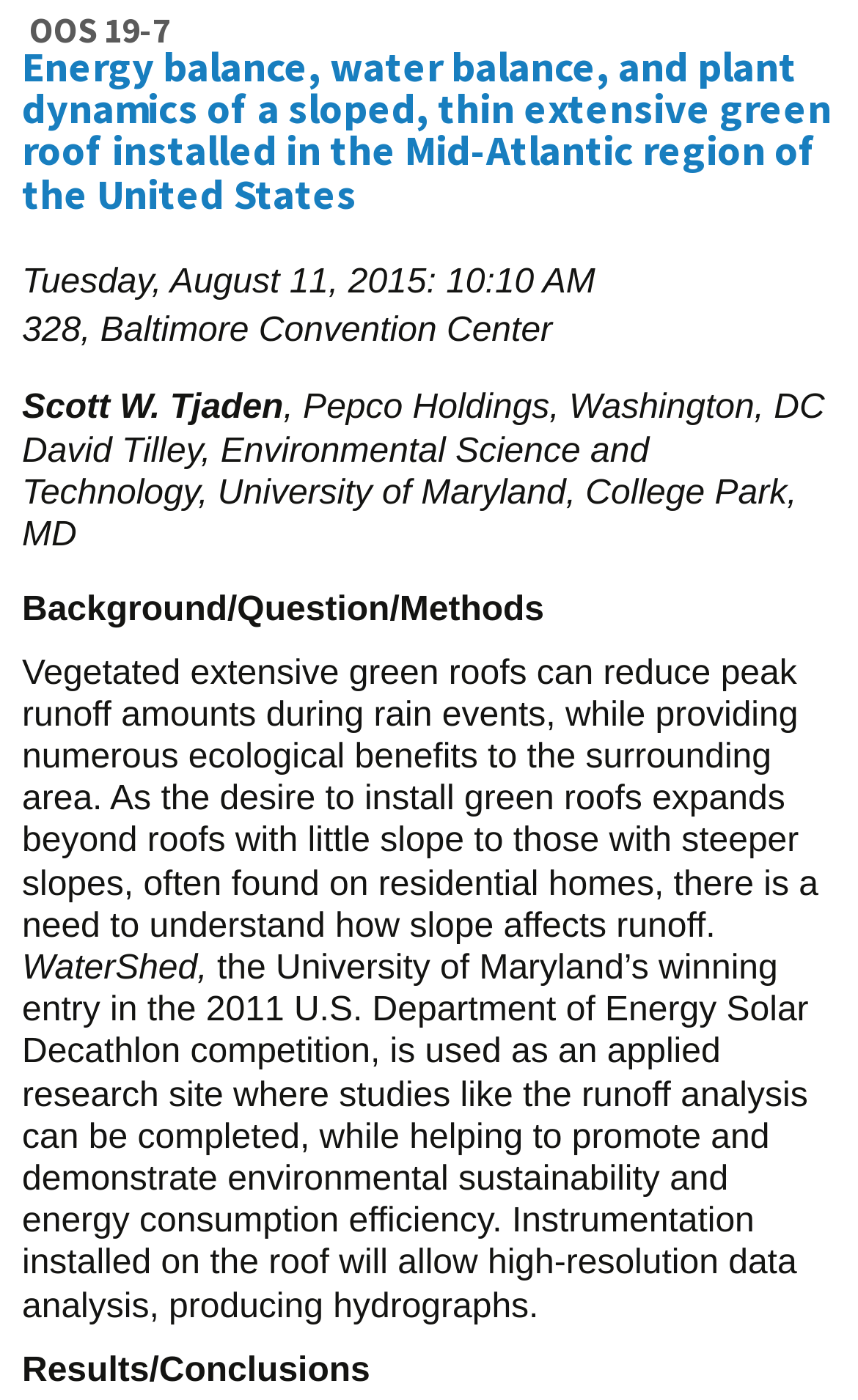What is the topic of the presentation?
Using the details from the image, give an elaborate explanation to answer the question.

The topic of the presentation can be inferred from the text in the StaticText elements. The text mentions 'green roofs', 'runoff analysis', and 'environmental sustainability', suggesting that the topic of the presentation is related to green roofs and their environmental benefits.